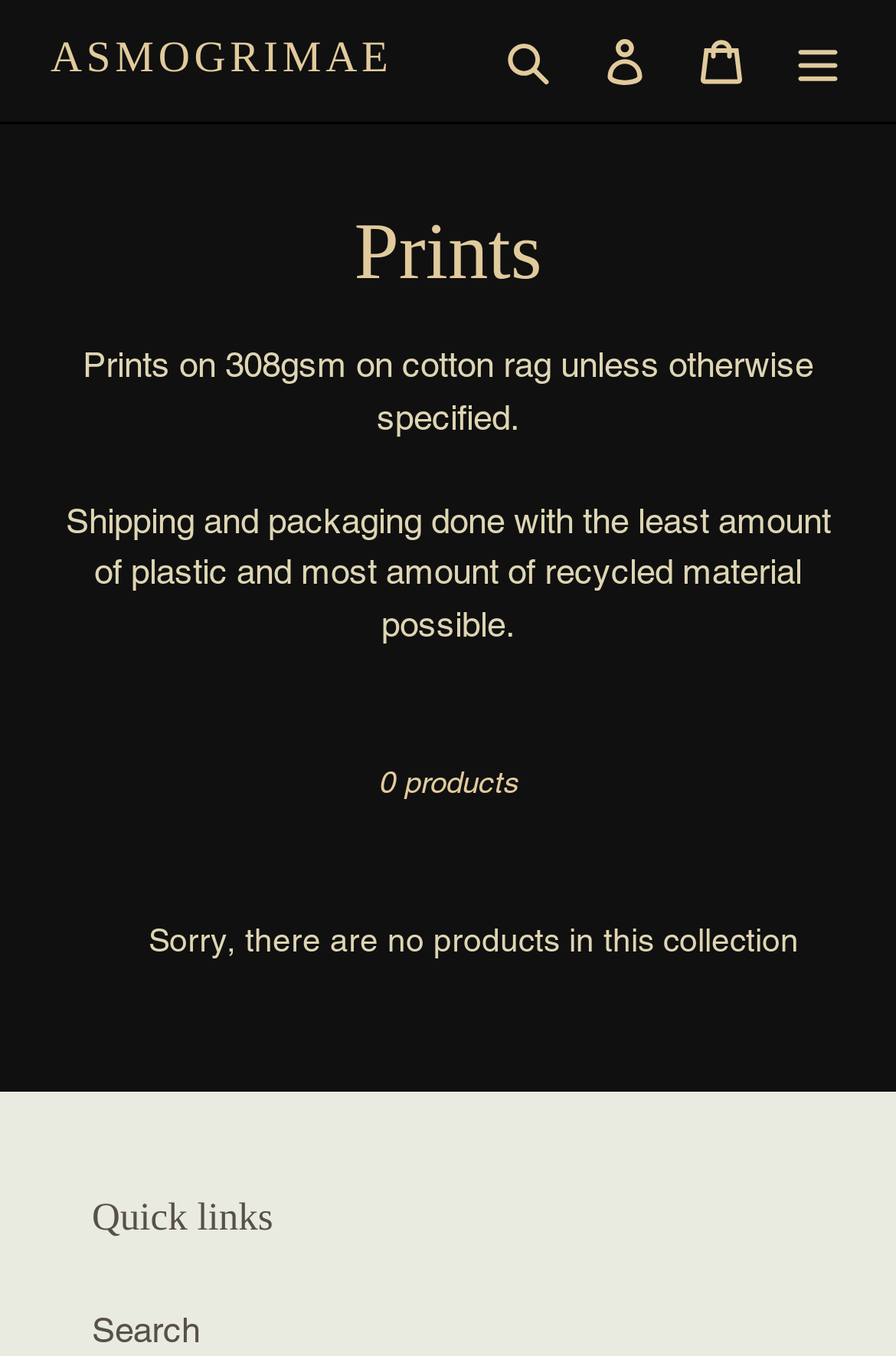What is the theme of the collection?
Give a single word or phrase as your answer by examining the image.

Prints